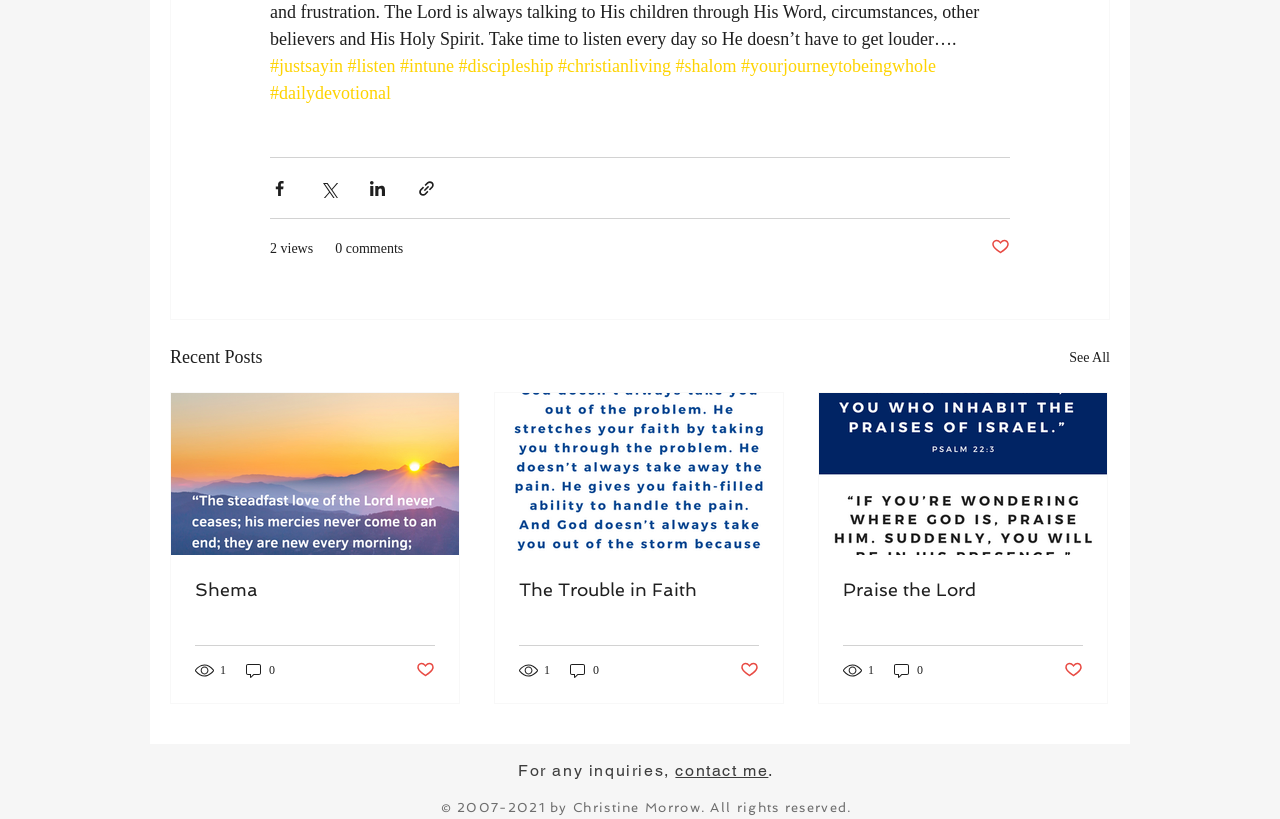What is the category of the posts listed under 'Recent Posts'?
Identify the answer in the screenshot and reply with a single word or phrase.

Christian living